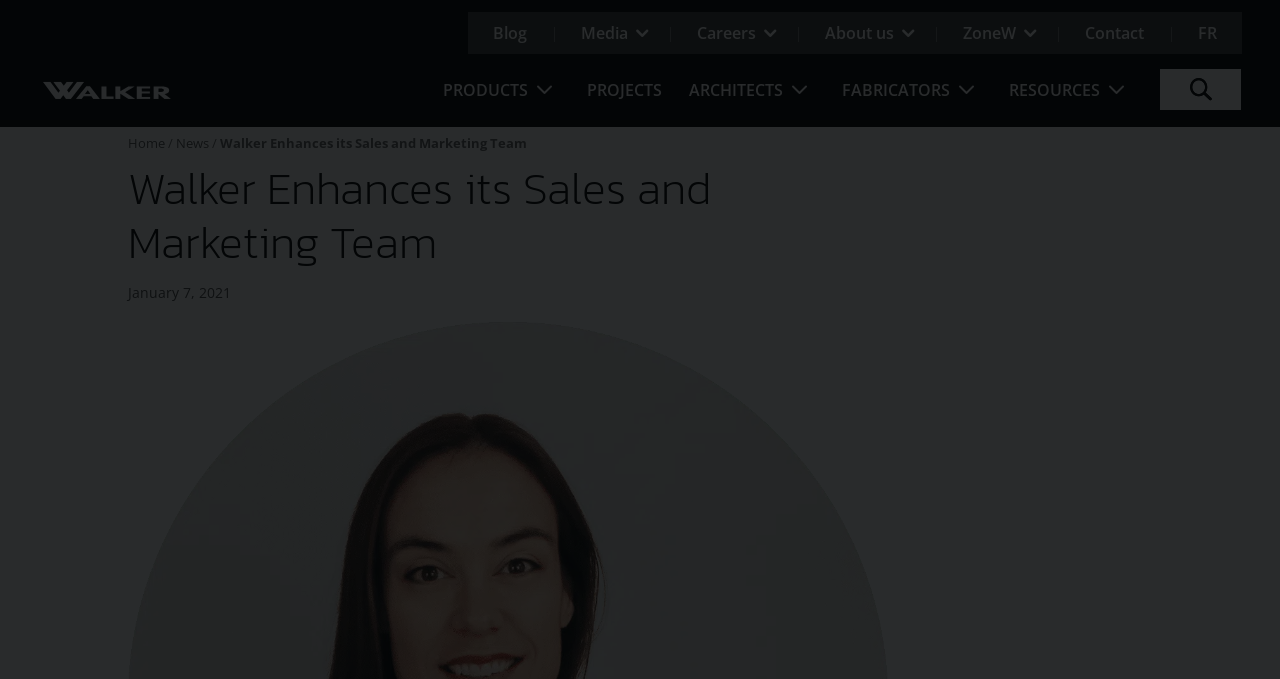How many main navigation links are there?
Please give a detailed answer to the question using the information shown in the image.

I counted the main navigation links by looking at the top navigation bar. There are 7 links: 'Blog', 'Media', 'Careers', 'About us', 'ZoneW', 'Contact', and 'FR'.